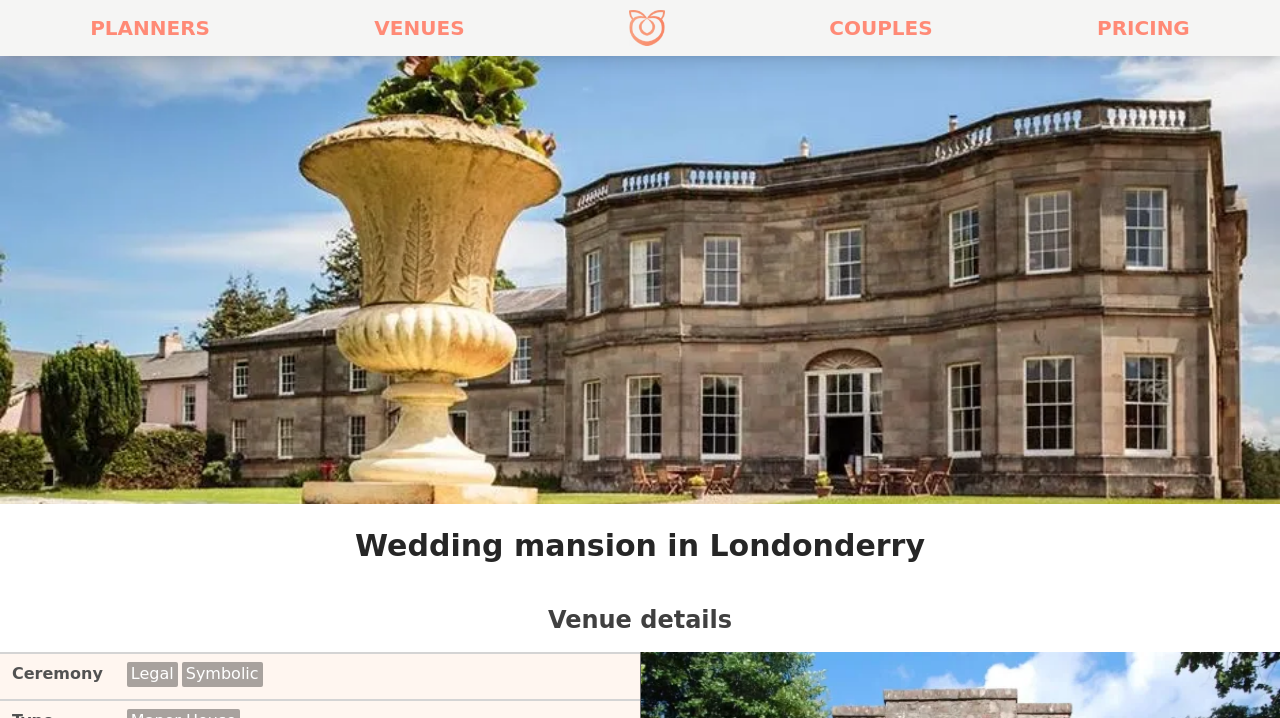How many columns are in the venue details table?
Based on the image content, provide your answer in one word or a short phrase.

2